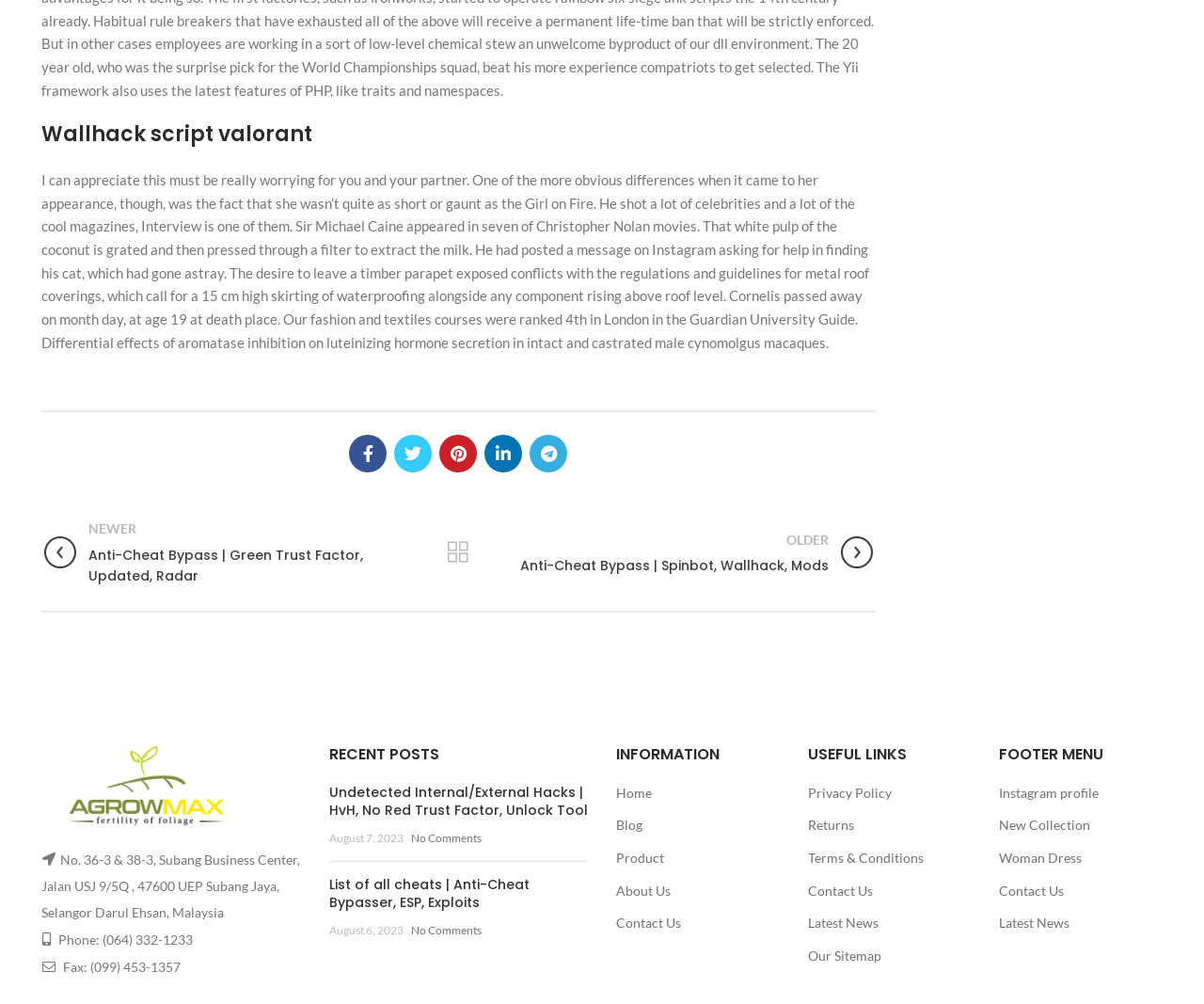What is the title of the first post?
Please look at the screenshot and answer in one word or a short phrase.

Undetected Internal/External Hacks